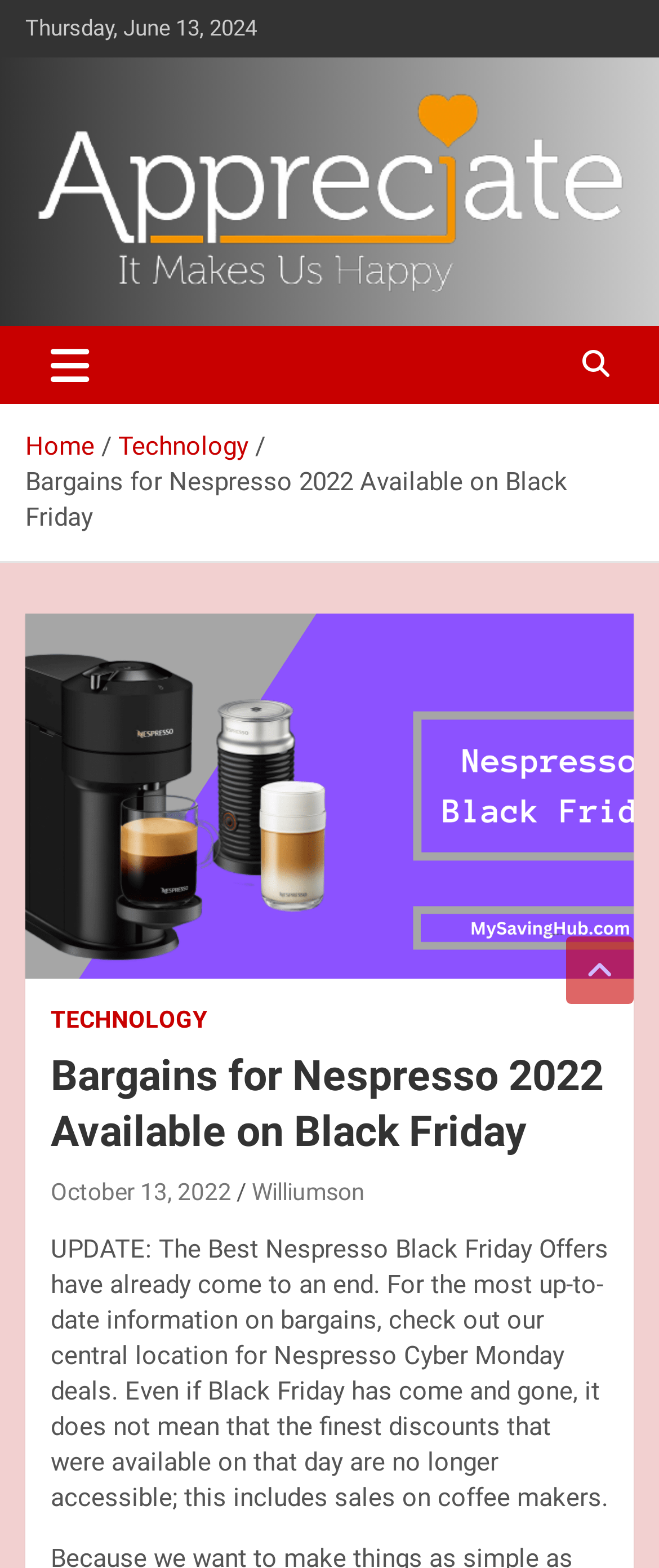Give a one-word or short phrase answer to the question: 
What is the date displayed at the top of the page?

Thursday, June 13, 2024